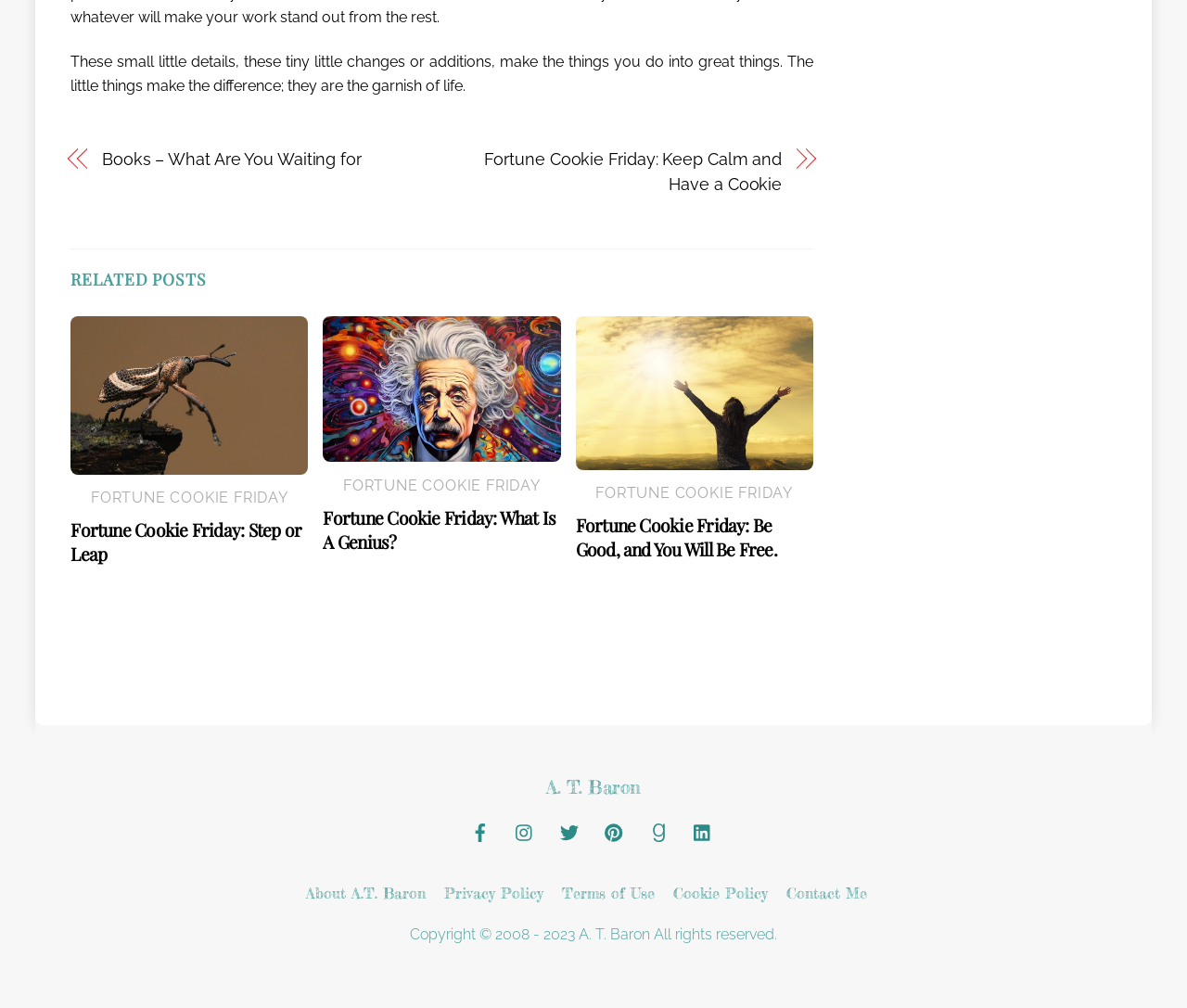Determine the bounding box coordinates for the area that needs to be clicked to fulfill this task: "Click on 'Books – What Are You Waiting for'". The coordinates must be given as four float numbers between 0 and 1, i.e., [left, top, right, bottom].

[0.086, 0.146, 0.354, 0.171]